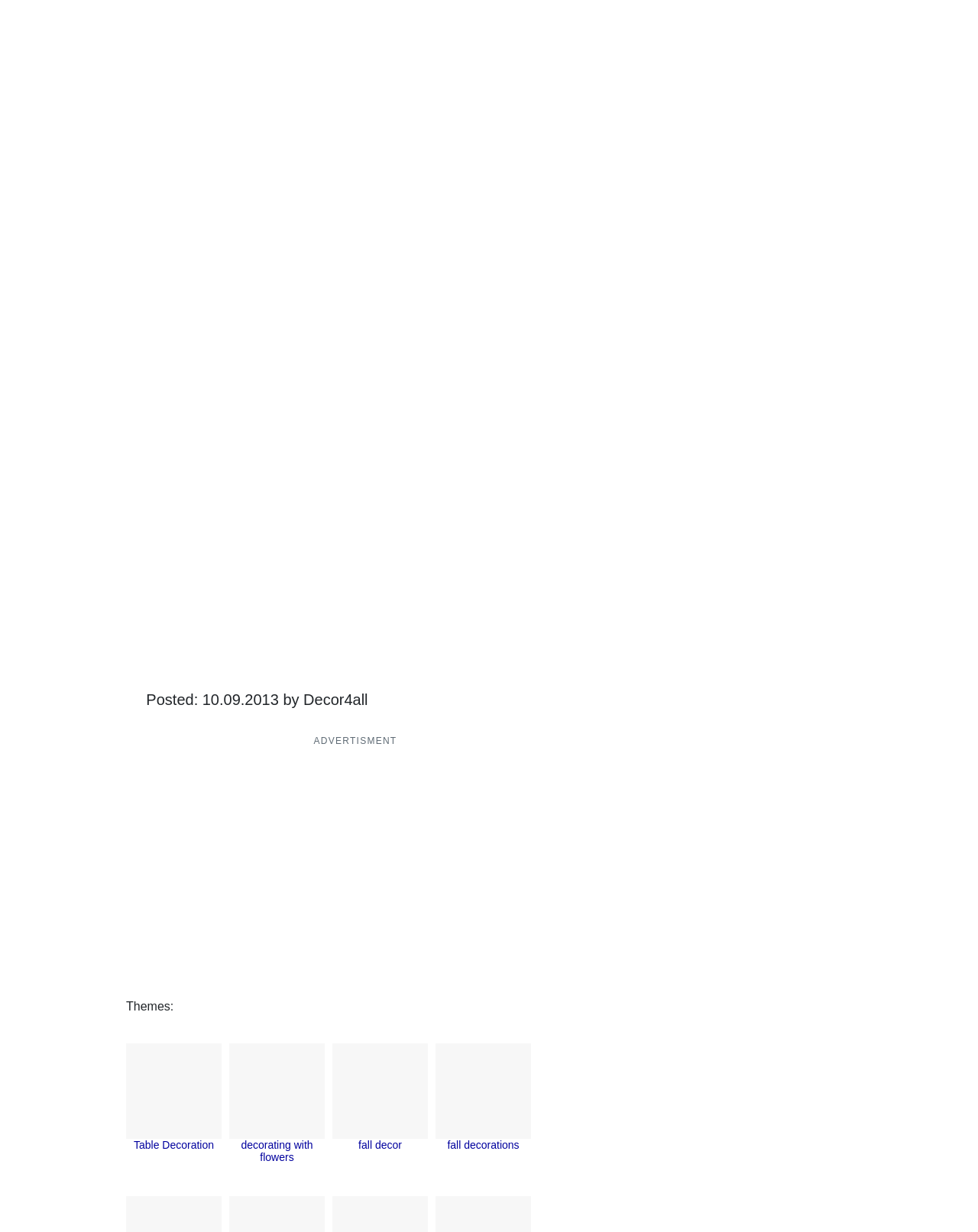Can you give a detailed response to the following question using the information from the image? What is the author of the post?

The author of the post can be found in the static text element at the top of the page, which reads 'Posted: 10.09.2013 by Decor4all'.